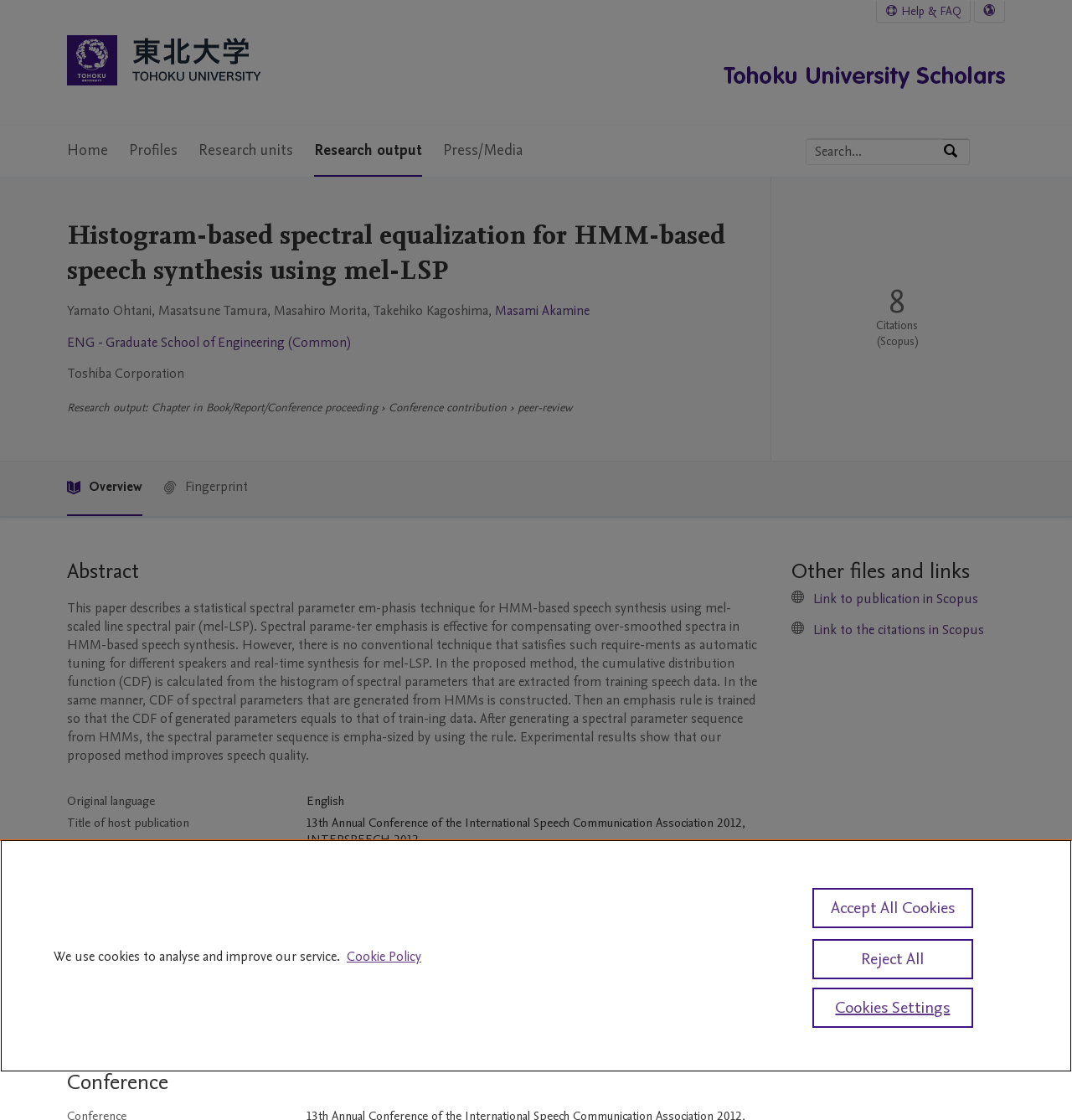Please specify the bounding box coordinates in the format (top-left x, top-left y, bottom-right x, bottom-right y), with all values as floating point numbers between 0 and 1. Identify the bounding box of the UI element described by: Overview

[0.062, 0.412, 0.133, 0.461]